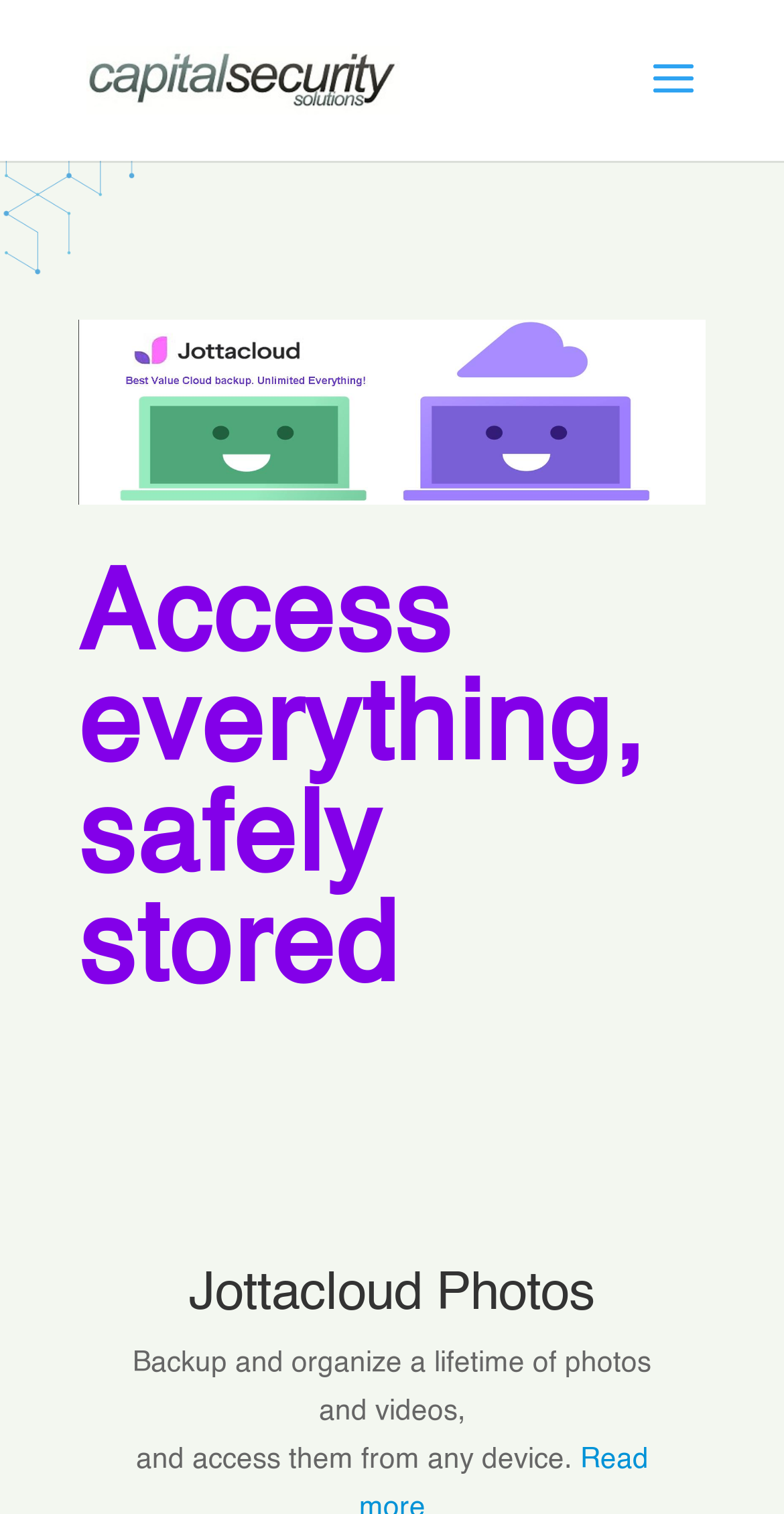What is the benefit of using Jottacloud?
By examining the image, provide a one-word or phrase answer.

Backup and organize data